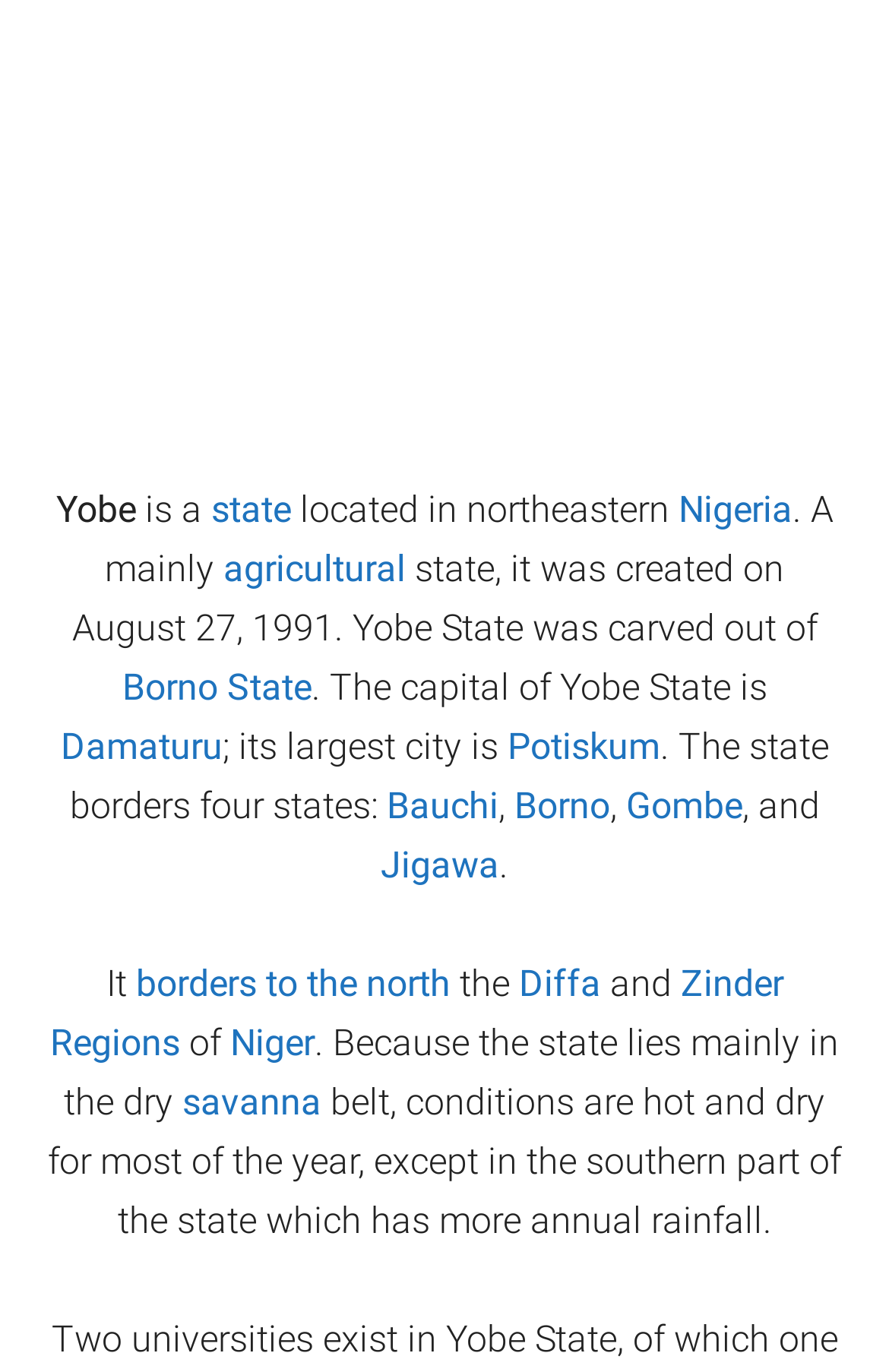Locate the bounding box coordinates of the clickable area needed to fulfill the instruction: "visit Nigeria".

[0.763, 0.355, 0.891, 0.387]